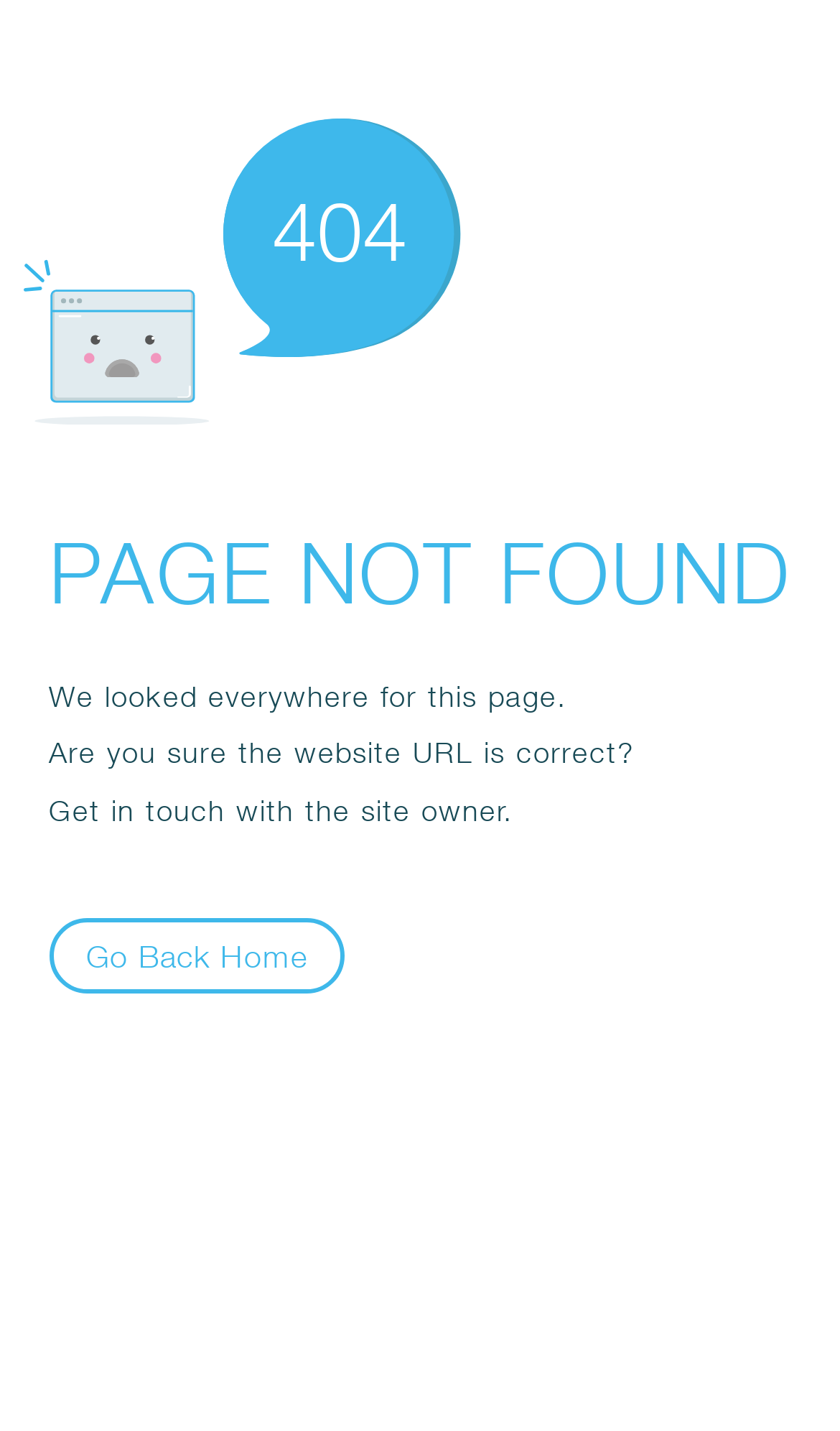What is the main issue described on the page?
Answer the question with a single word or phrase, referring to the image.

Page not found